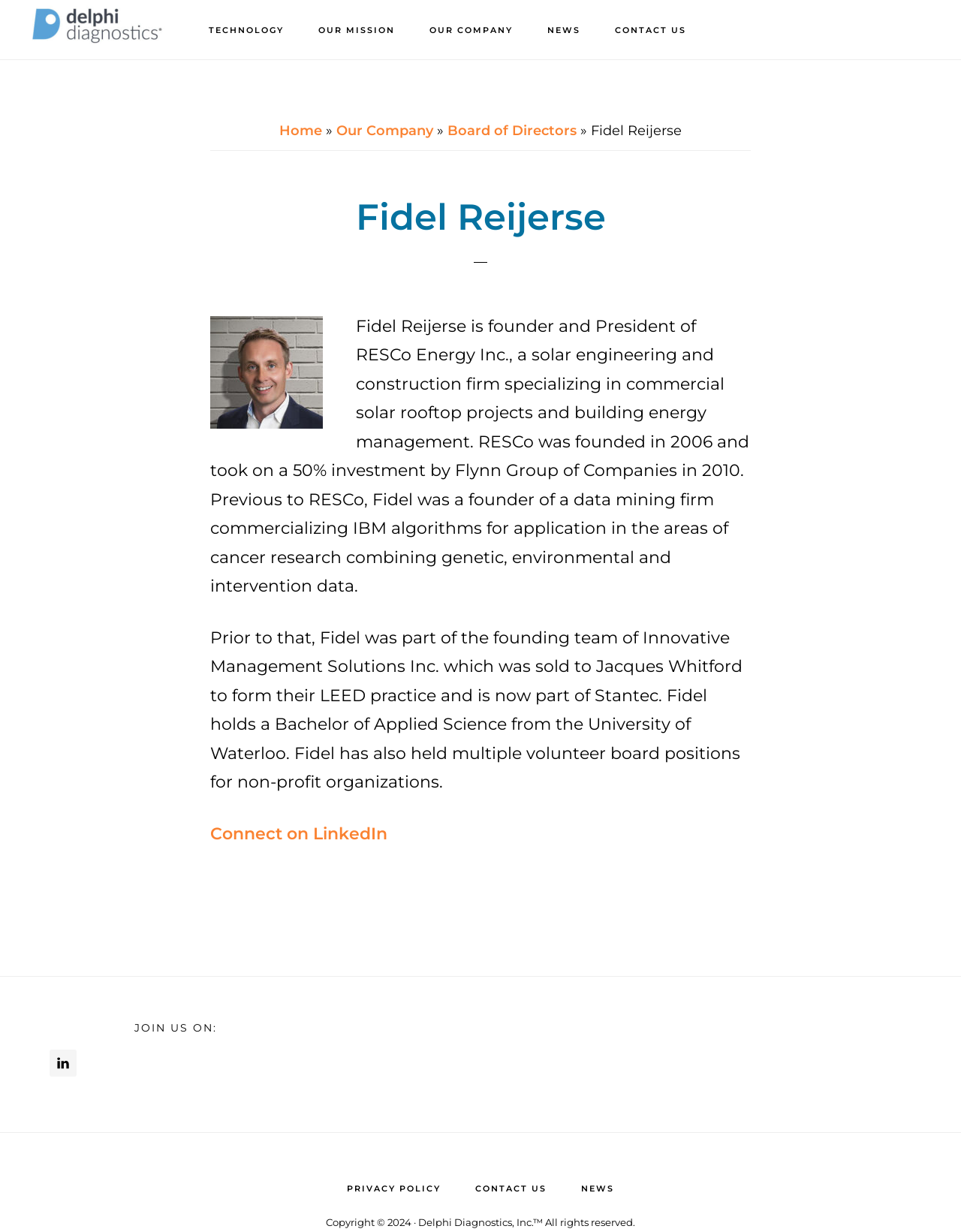Please predict the bounding box coordinates (top-left x, top-left y, bottom-right x, bottom-right y) for the UI element in the screenshot that fits the description: Connect on LinkedIn

[0.219, 0.668, 0.403, 0.685]